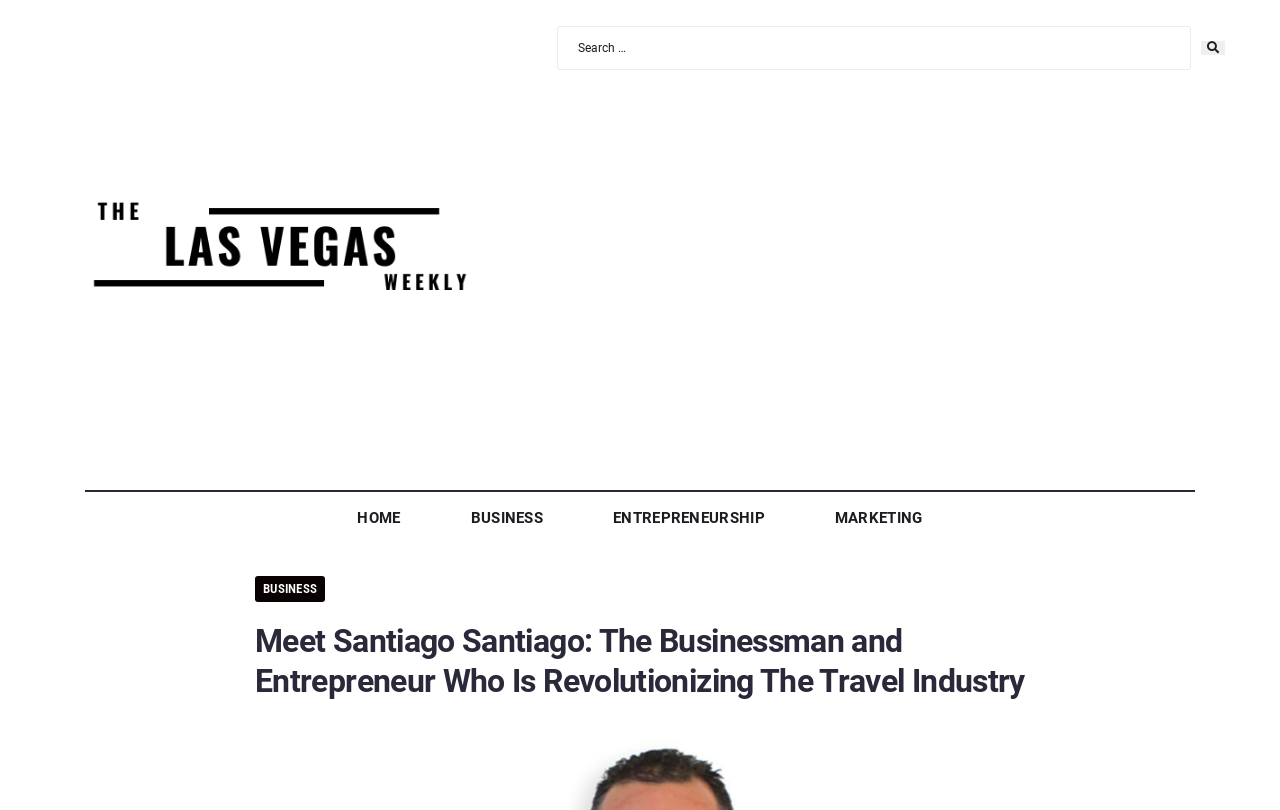Look at the image and write a detailed answer to the question: 
What is the topic of the webpage?

Based on the header and the content of the webpage, it appears that the topic of the webpage is related to the travel industry, specifically the entrepreneurial and business aspects of it.